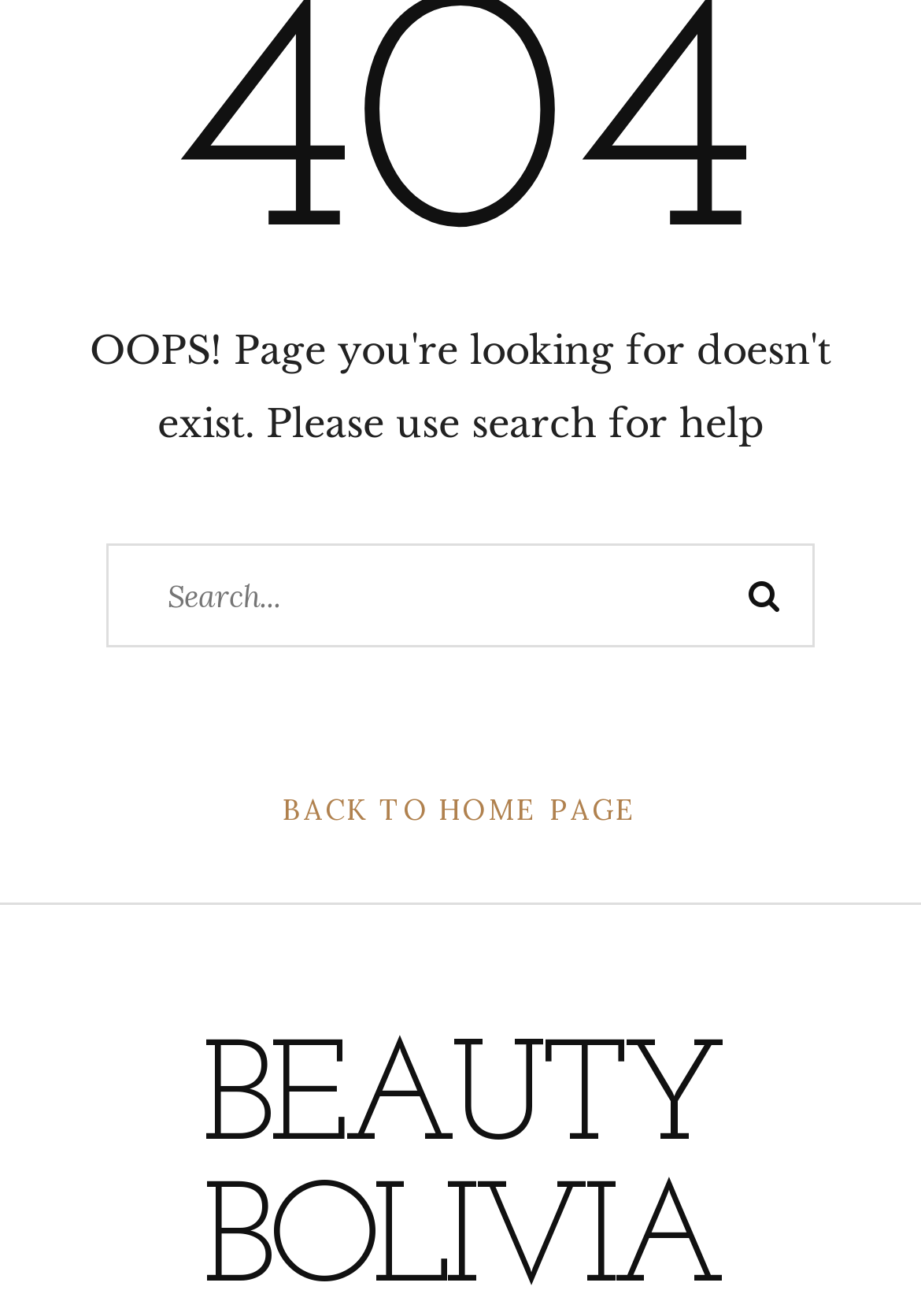Please provide the bounding box coordinate of the region that matches the element description: Back to Home Page. Coordinates should be in the format (top-left x, top-left y, bottom-right x, bottom-right y) and all values should be between 0 and 1.

[0.306, 0.599, 0.694, 0.632]